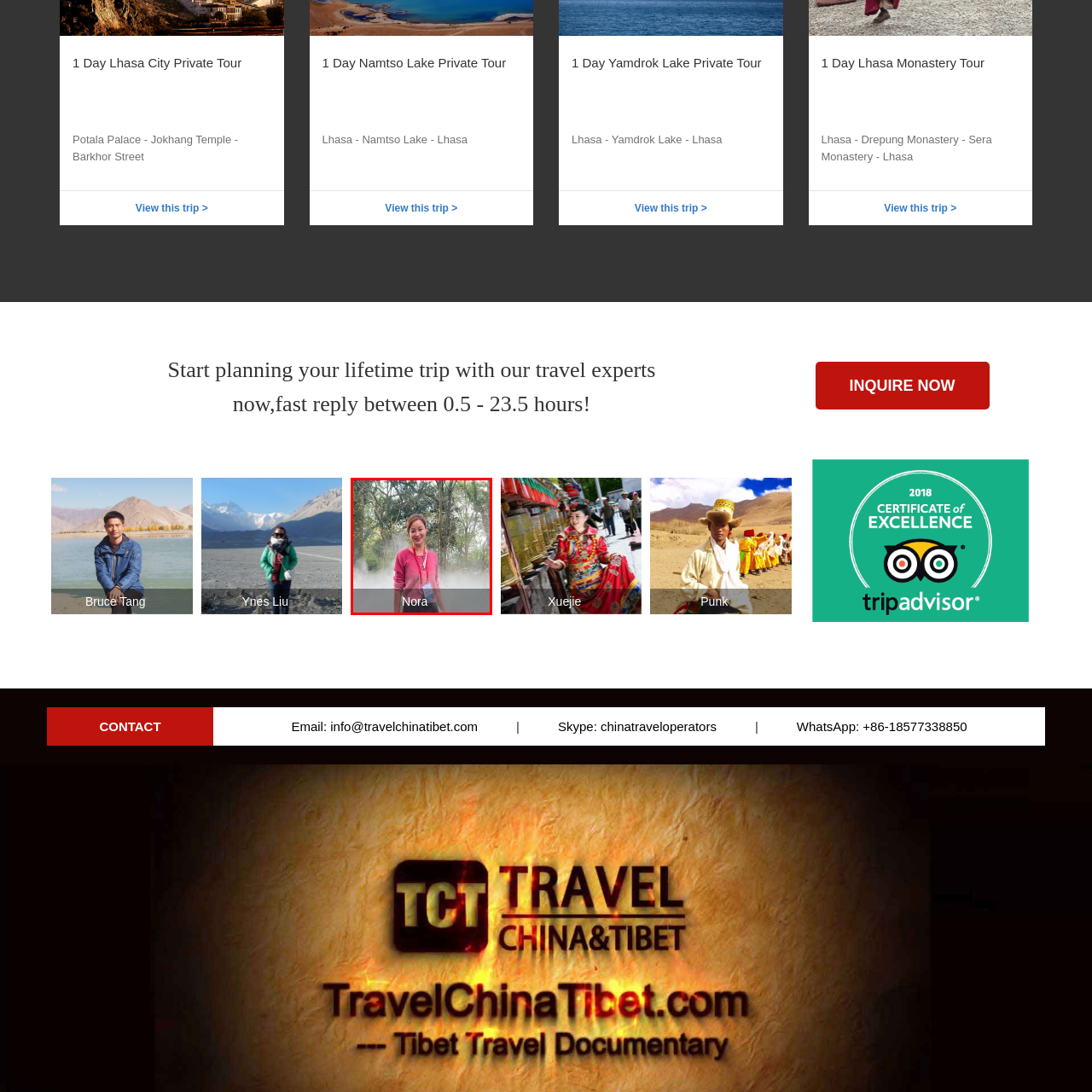Elaborate on all the details and elements present in the red-outlined area of the image.

In this vibrant image, a young woman named Nora stands amidst a lush, misty backdrop, capturing a moment that reflects both tranquility and adventure. Wearing a cozy pink sweater and radiating warmth and friendliness, she is positioned confidently in the foreground against a dreamy, foggy landscape filled with greenery, suggesting a connection to nature and exploration. A red lanyard around her neck hints at her role in a tour or travel-related context, making her an engaging presence for those interested in discovering new experiences. This image perfectly embodies the spirit of adventure, inviting viewers to embrace the journey of travel and the beauty of exploration.